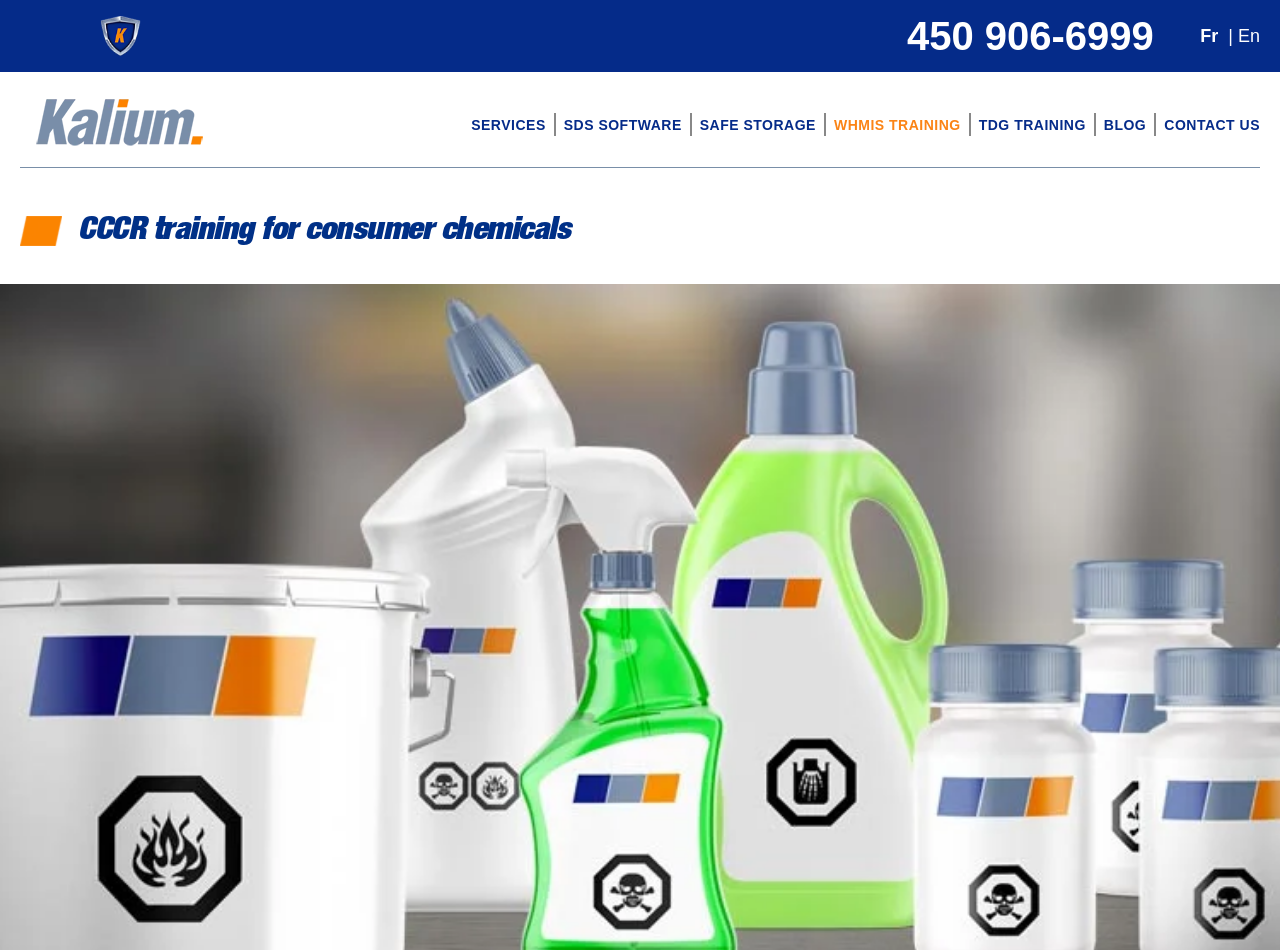Please locate the bounding box coordinates of the region I need to click to follow this instruction: "Click the logo of Kalium Solutions".

[0.05, 0.018, 0.138, 0.036]